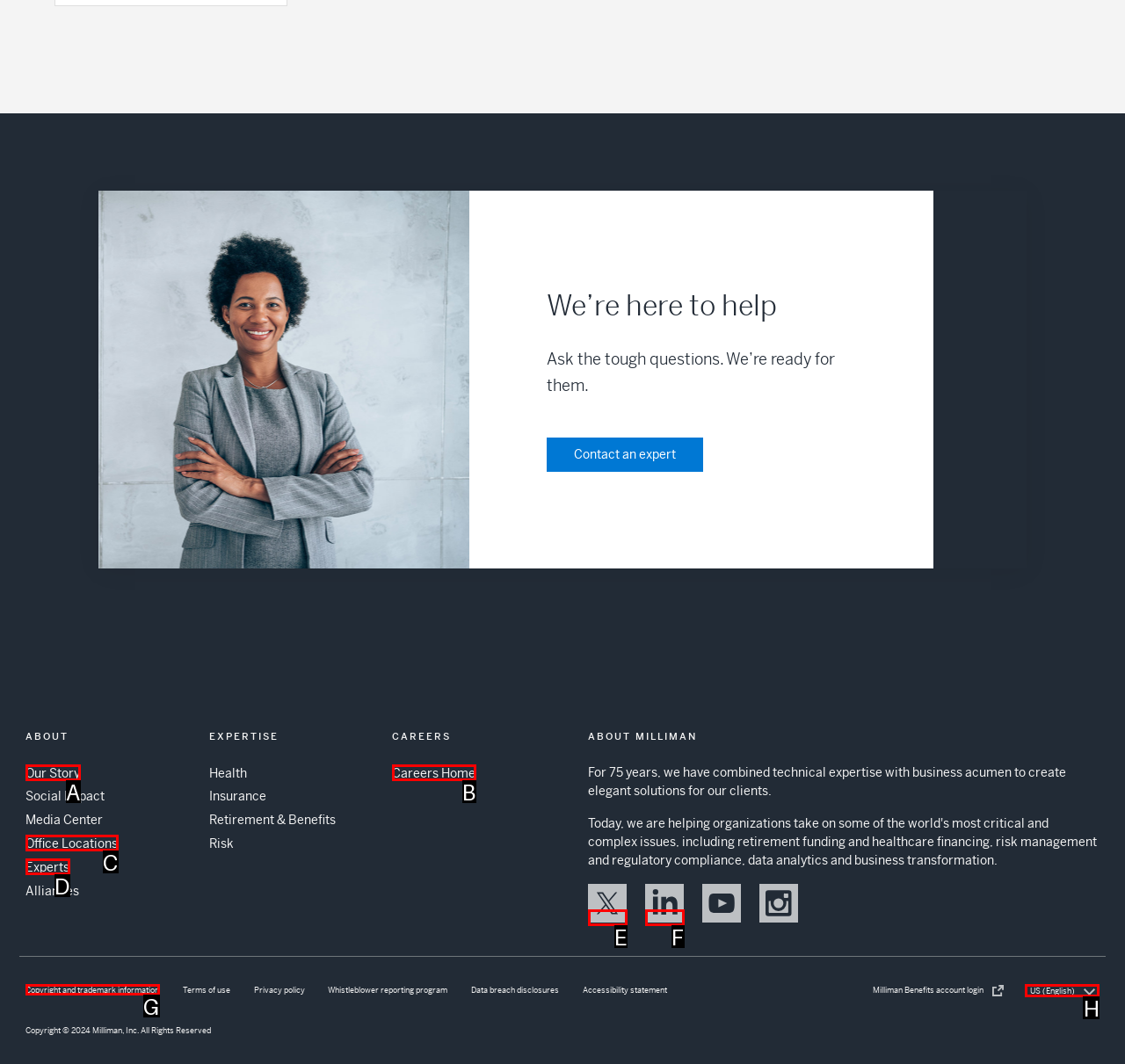Identify which HTML element to click to fulfill the following task: Contact us. Provide your response using the letter of the correct choice.

None